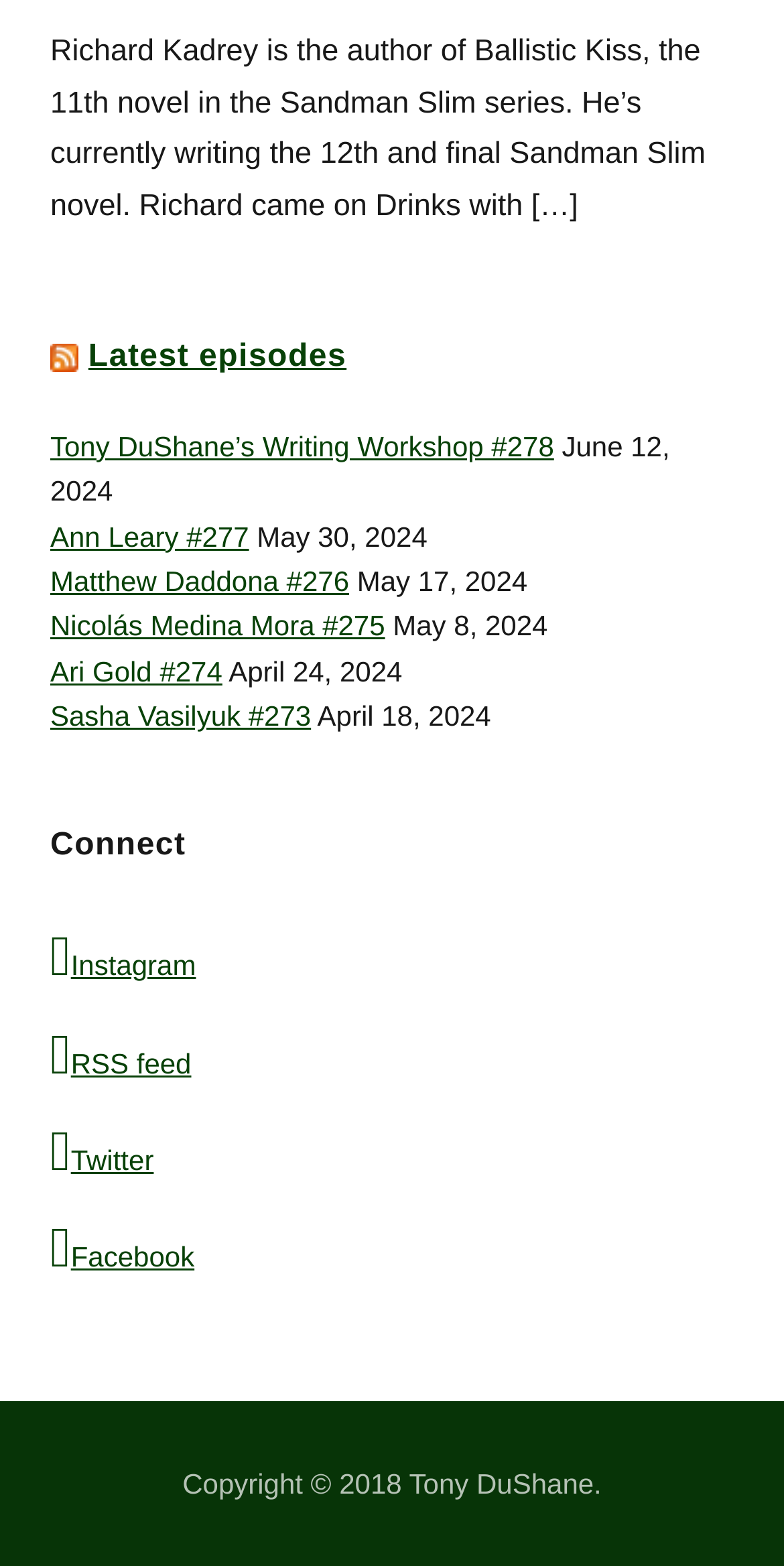Locate the bounding box coordinates of the area that needs to be clicked to fulfill the following instruction: "Subscribe to RSS feed". The coordinates should be in the format of four float numbers between 0 and 1, namely [left, top, right, bottom].

[0.064, 0.217, 0.1, 0.239]